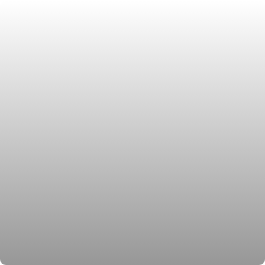What themes are emphasized by the additional links and resources?
Carefully analyze the image and provide a thorough answer to the question.

The additional links and resources accompanying the article emphasize various themes related to health and wellness, indicating that these topics are relevant to the discussion of physical fitness in students' lives.